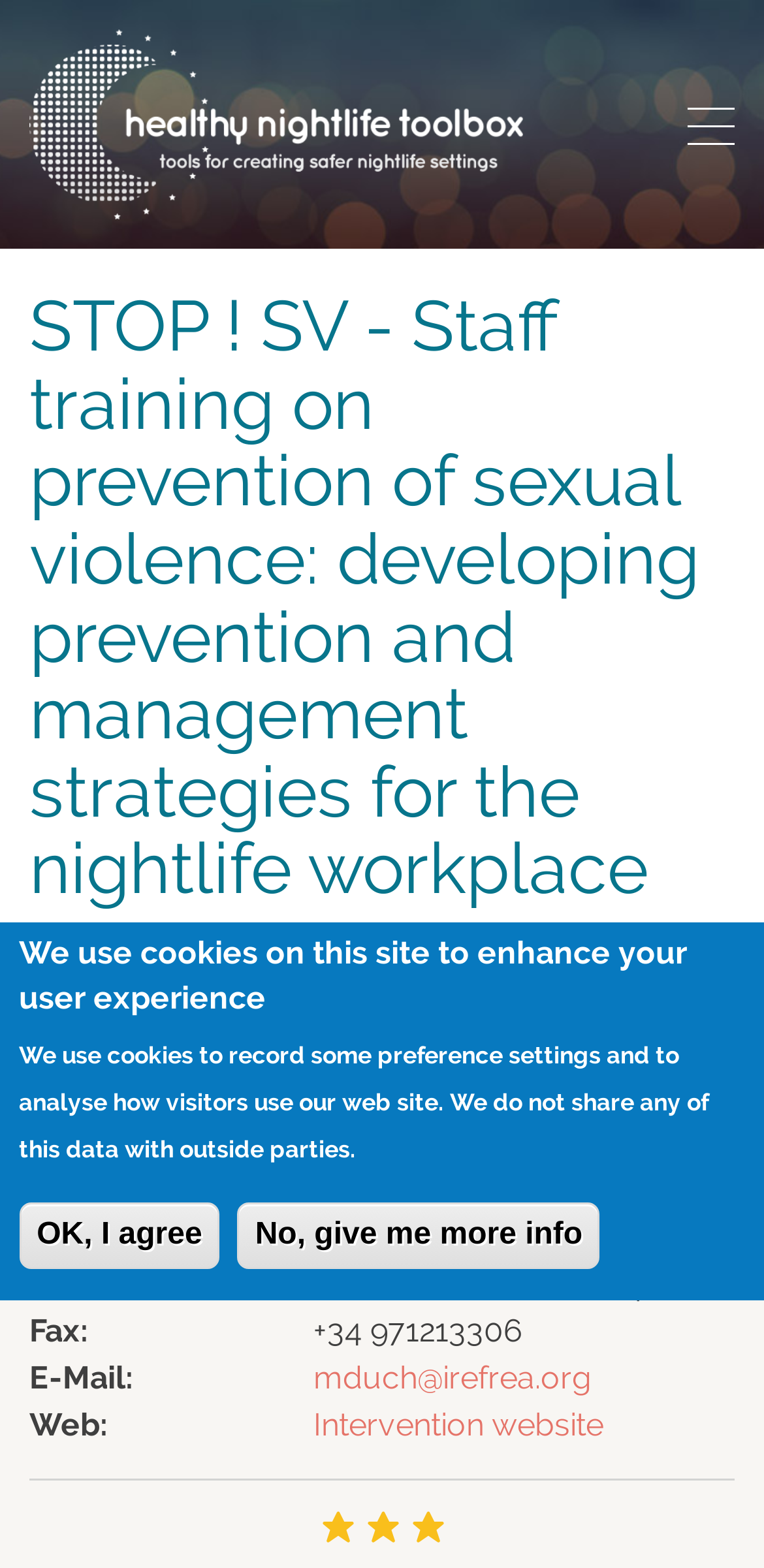Extract the bounding box for the UI element that matches this description: "name="keyword"".

[0.073, 0.185, 0.927, 0.236]